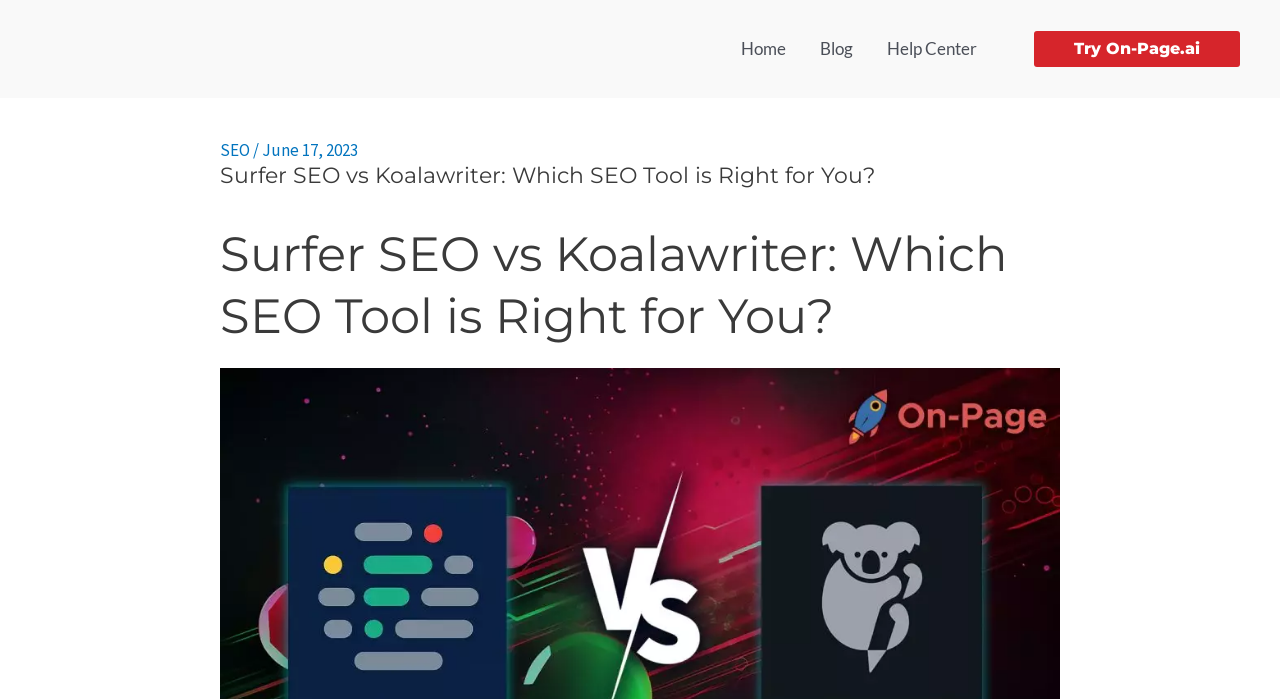Please provide the bounding box coordinate of the region that matches the element description: Help Center. Coordinates should be in the format (top-left x, top-left y, bottom-right x, bottom-right y) and all values should be between 0 and 1.

[0.68, 0.02, 0.777, 0.12]